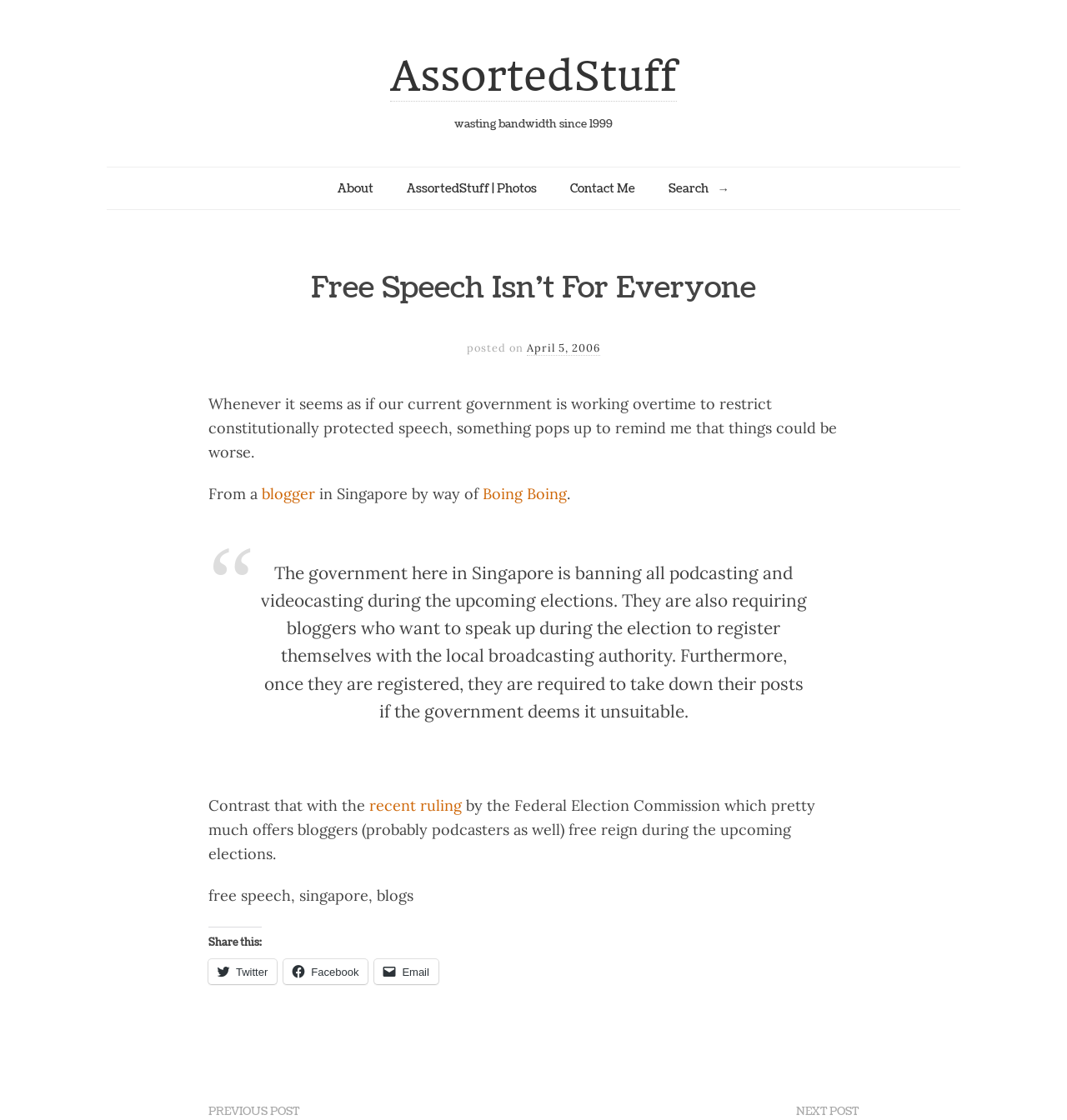Given the element description "AssortedStuff | Photos", identify the bounding box of the corresponding UI element.

[0.381, 0.16, 0.503, 0.177]